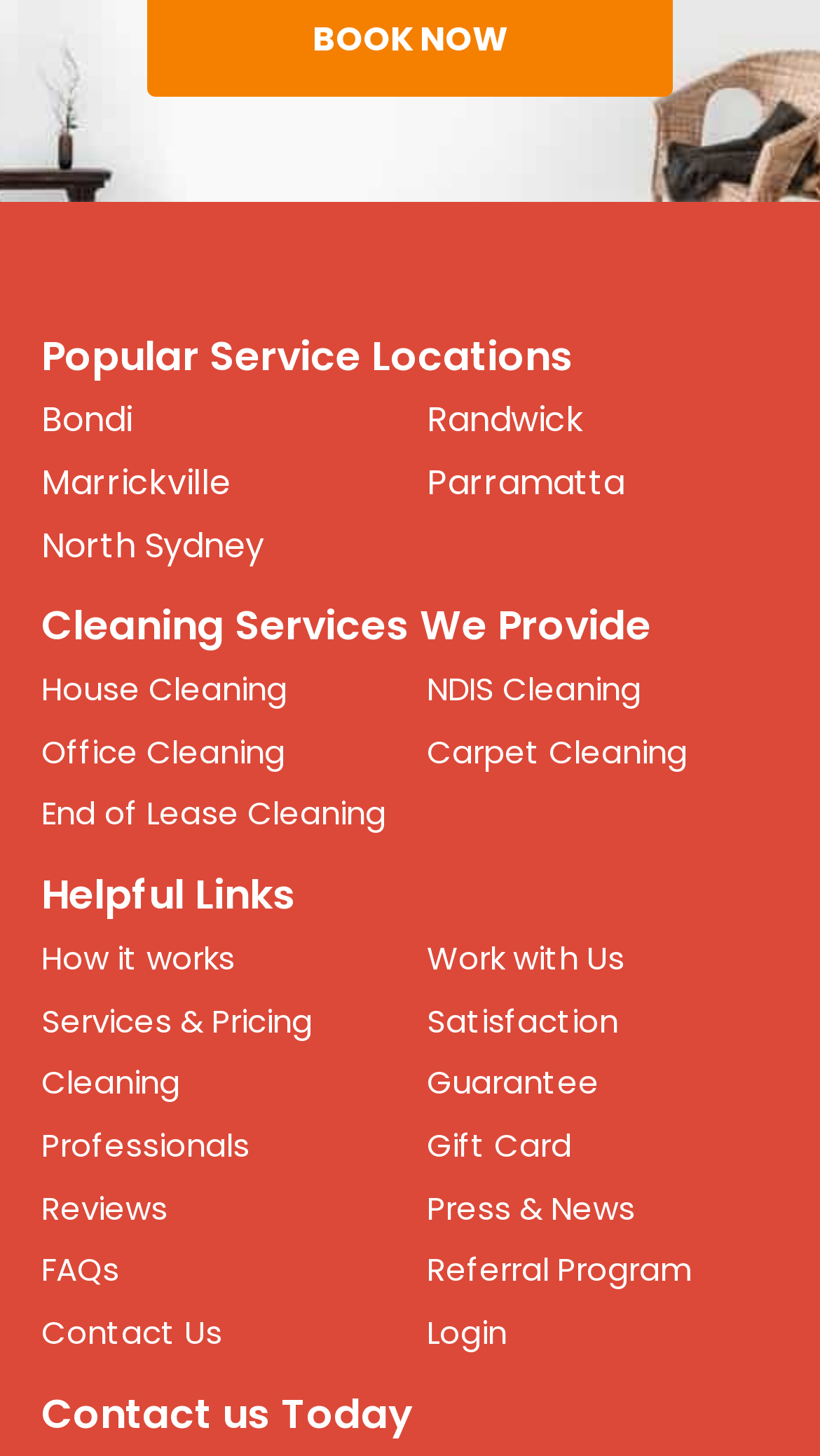Determine the bounding box coordinates for the clickable element to execute this instruction: "Check reviews". Provide the coordinates as four float numbers between 0 and 1, i.e., [left, top, right, bottom].

[0.05, 0.814, 0.204, 0.844]